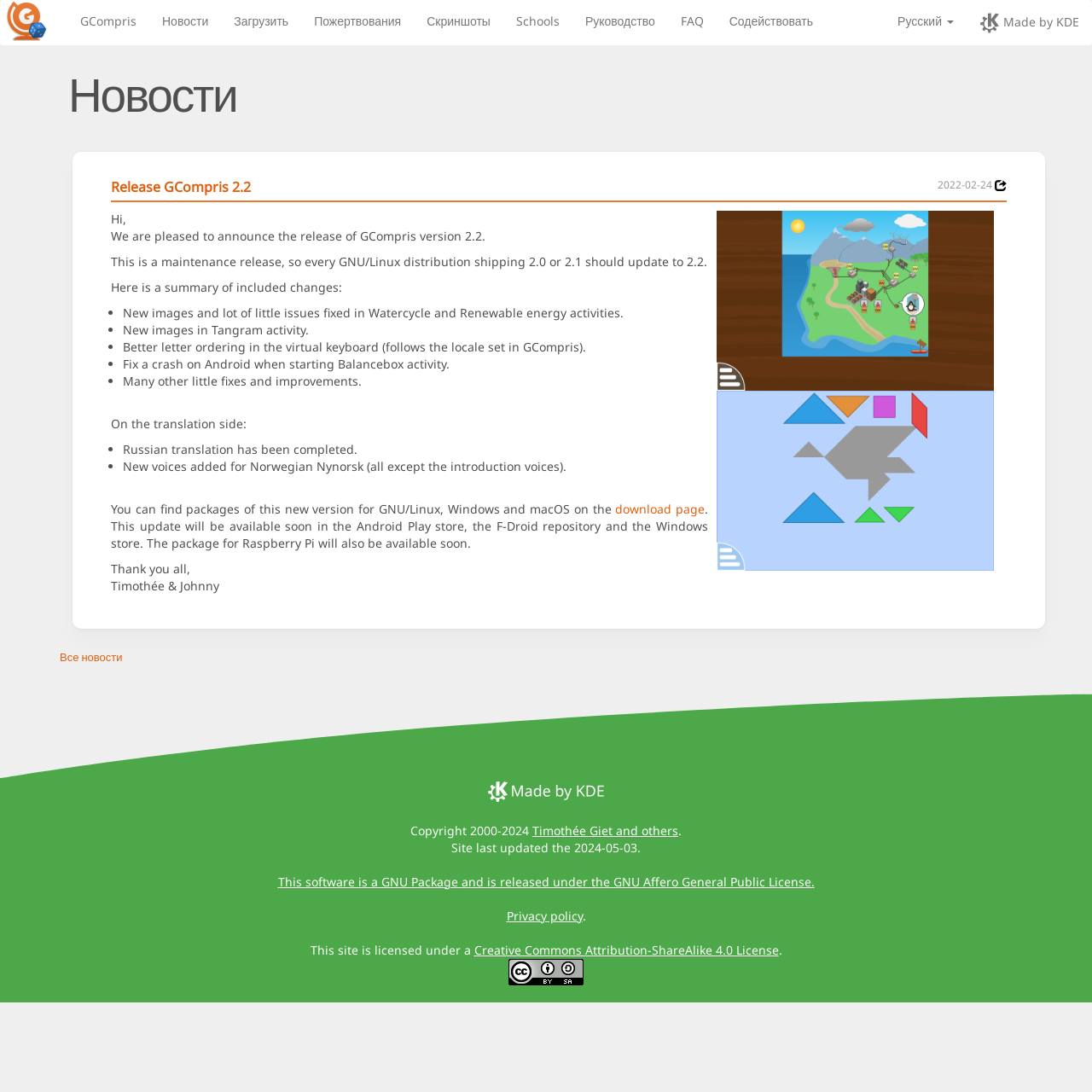Provide the bounding box coordinates of the HTML element this sentence describes: "Timothée Giet and others". The bounding box coordinates consist of four float numbers between 0 and 1, i.e., [left, top, right, bottom].

[0.488, 0.753, 0.621, 0.768]